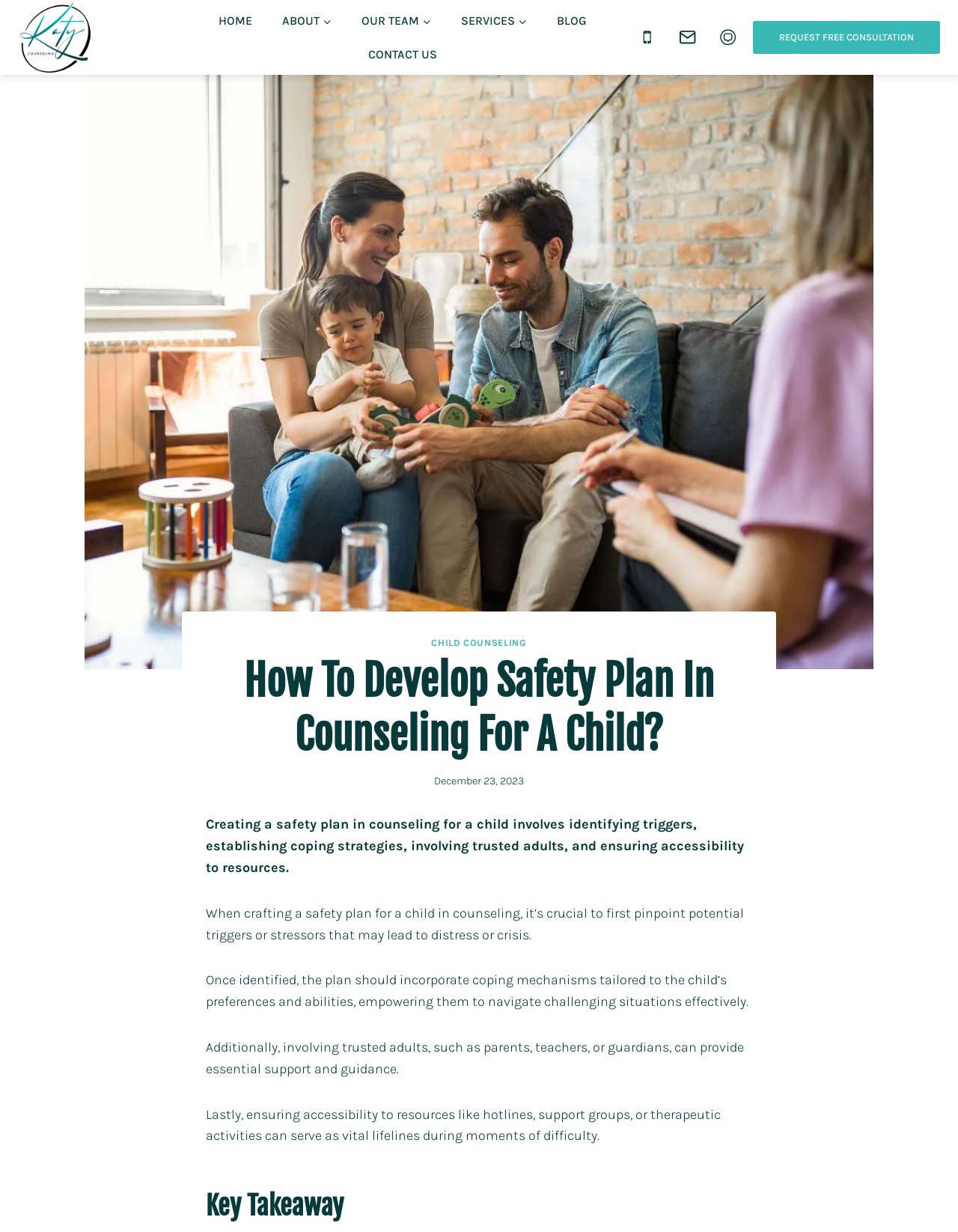Find the bounding box coordinates of the clickable region needed to perform the following instruction: "Click on the 'CHILD COUNSELING' link". The coordinates should be provided as four float numbers between 0 and 1, i.e., [left, top, right, bottom].

[0.45, 0.517, 0.55, 0.526]